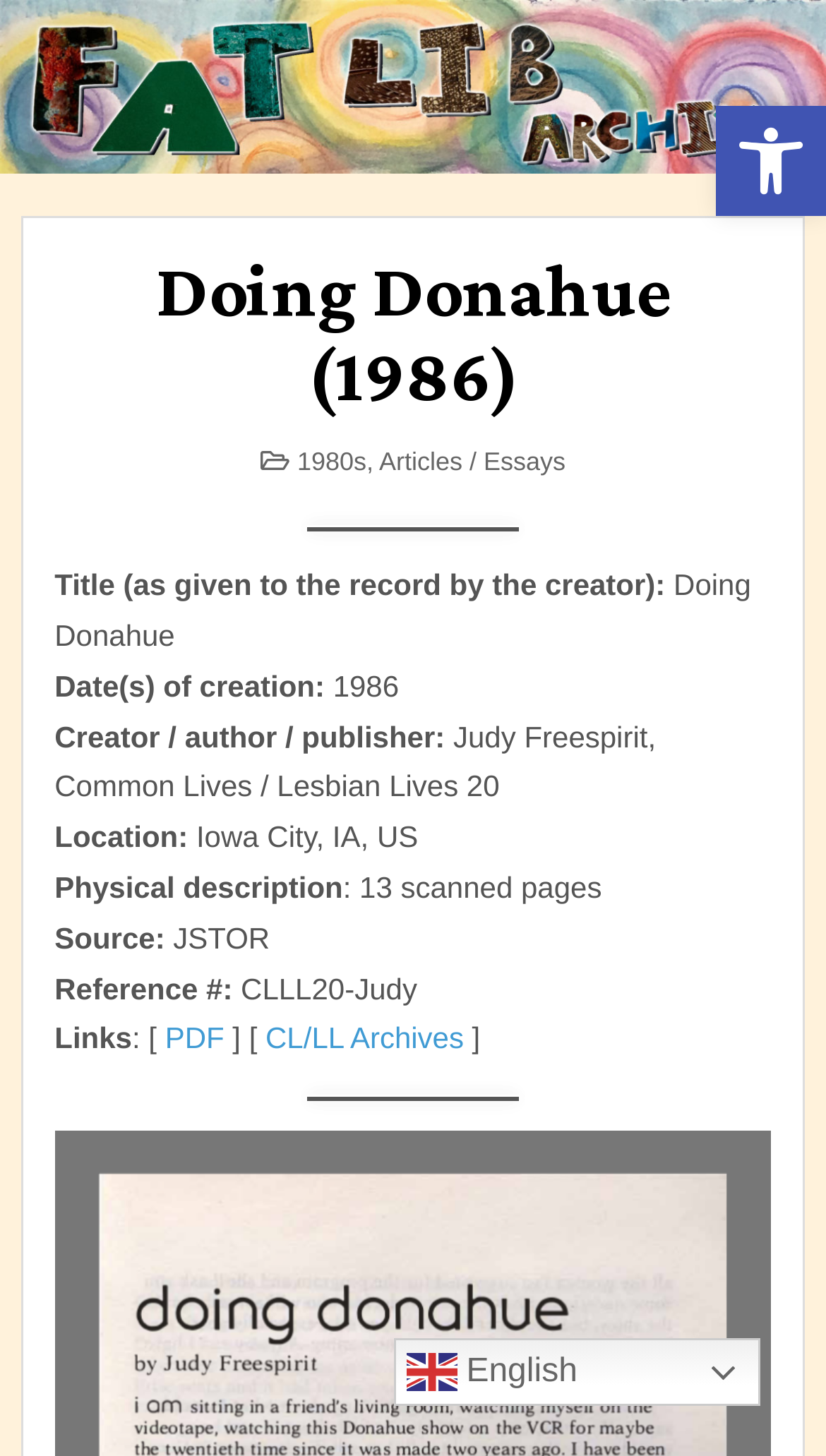What is the title of the article?
Examine the image and give a concise answer in one word or a short phrase.

Doing Donahue (1986)